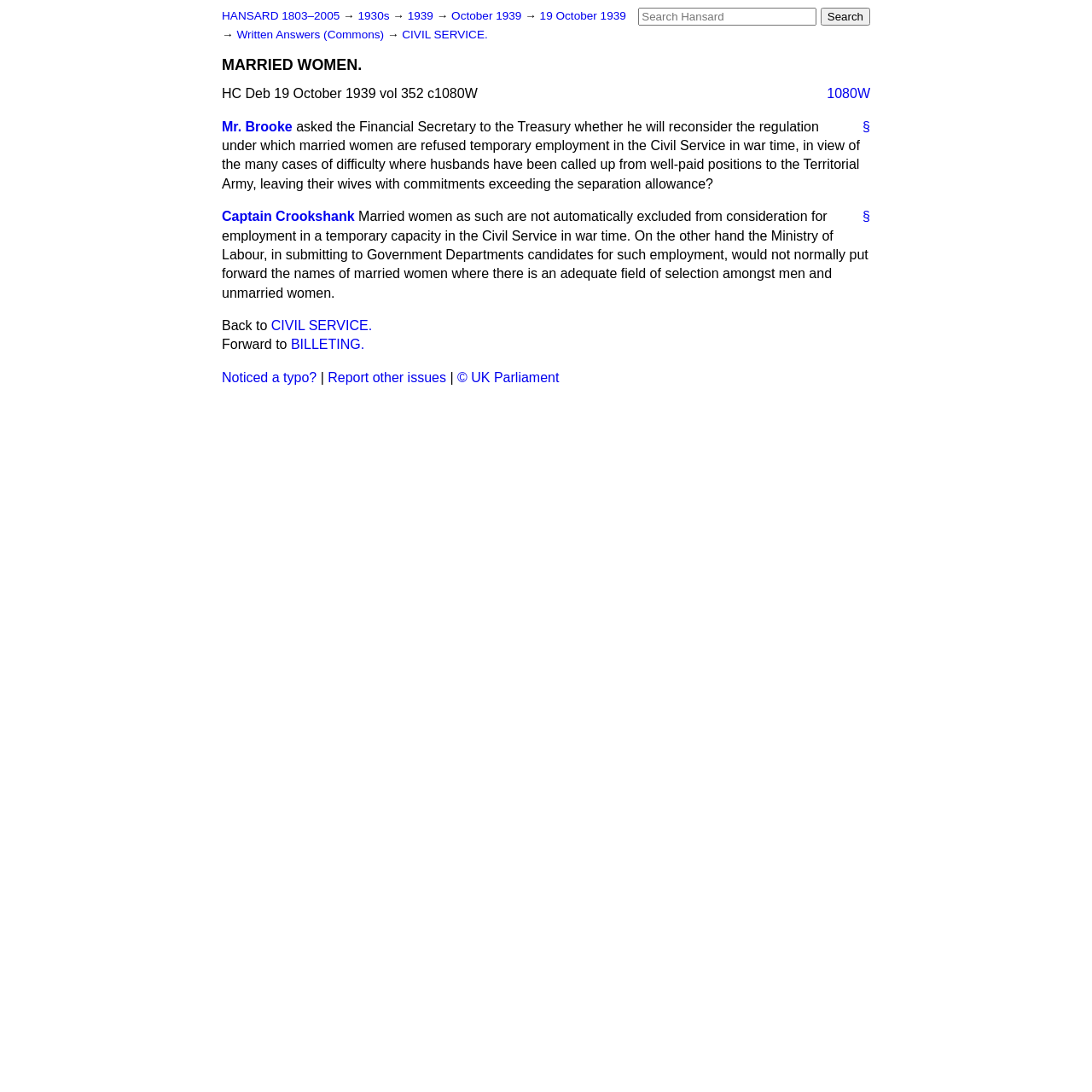Please find the bounding box for the UI element described by: "CIVIL SERVICE.".

[0.248, 0.291, 0.341, 0.305]